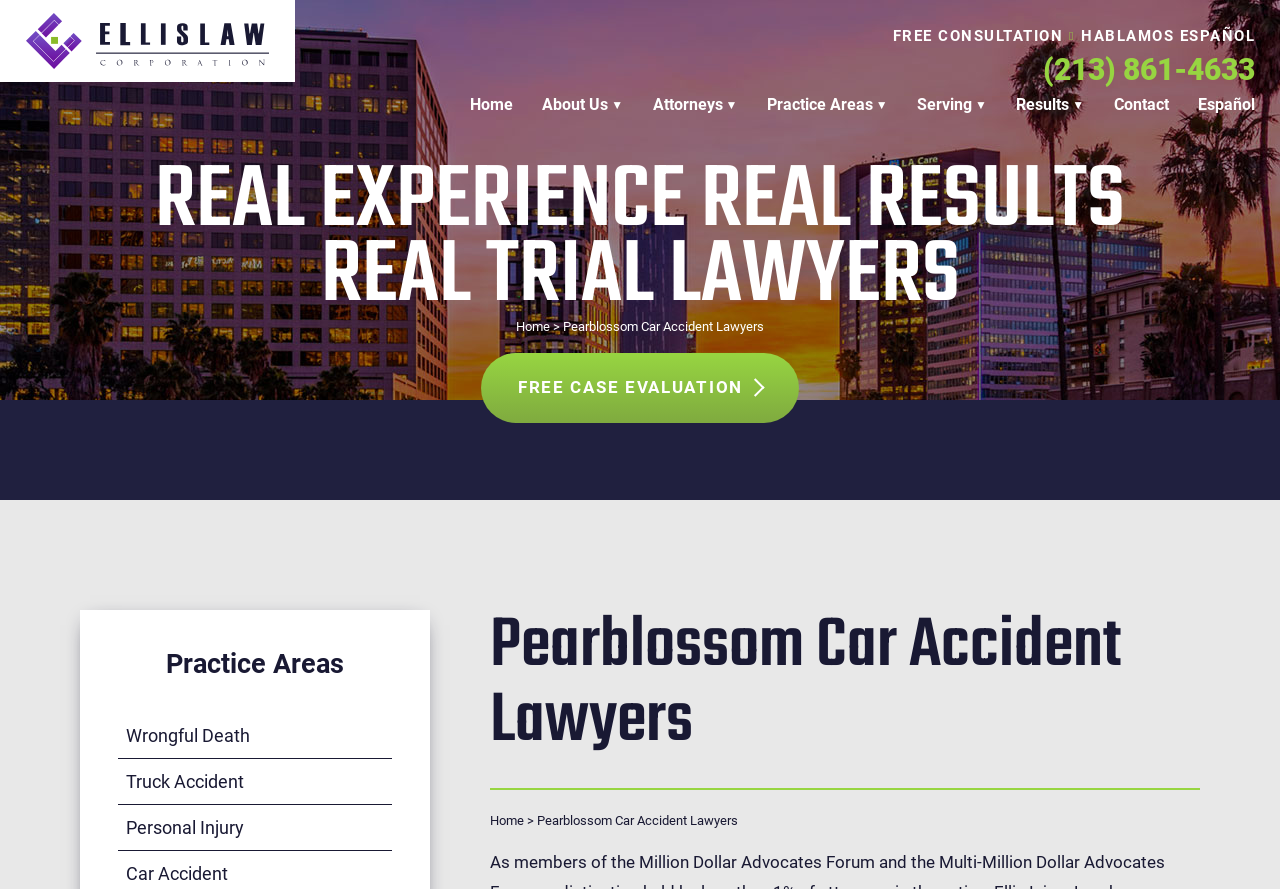Find the bounding box coordinates of the clickable area that will achieve the following instruction: "Go to 'Products / Services' page".

None